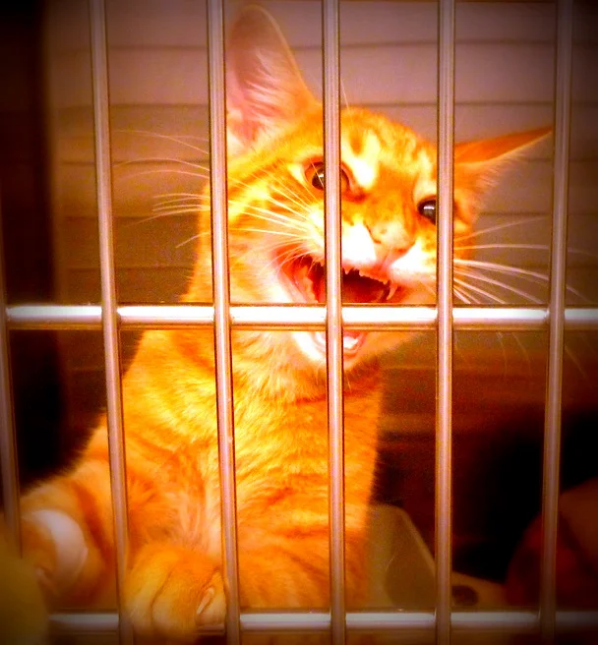What is the cat trying to do?
Could you answer the question in a detailed manner, providing as much information as possible?

The caption describes the cat's paws grasping the bars, emphasizing a desperate urge for freedom, which implies that the cat is trying to escape.